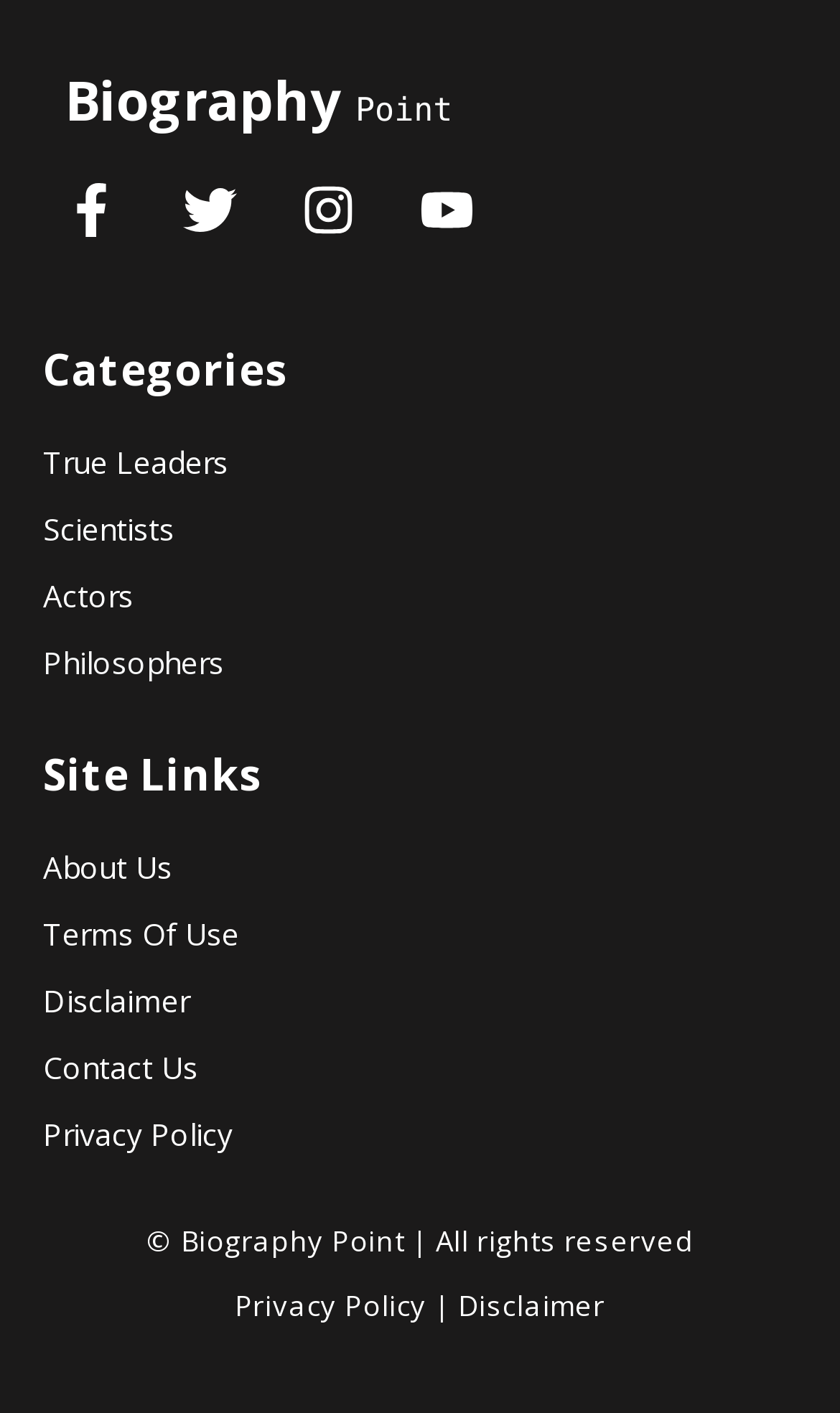Determine the bounding box coordinates of the area to click in order to meet this instruction: "Read Privacy Policy".

[0.279, 0.91, 0.508, 0.937]